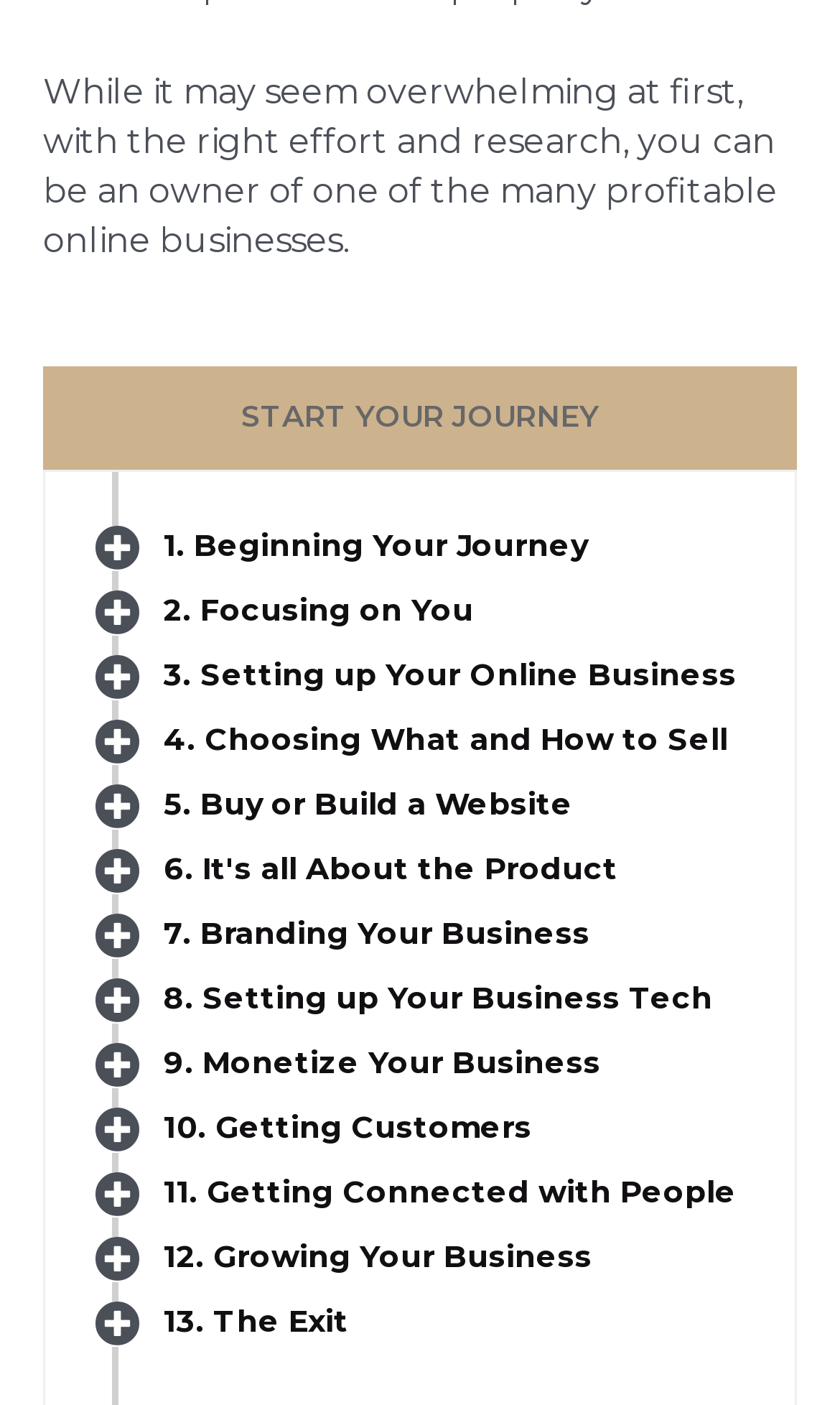Predict the bounding box of the UI element based on the description: "title="Home"". The coordinates should be four float numbers between 0 and 1, formatted as [left, top, right, bottom].

None